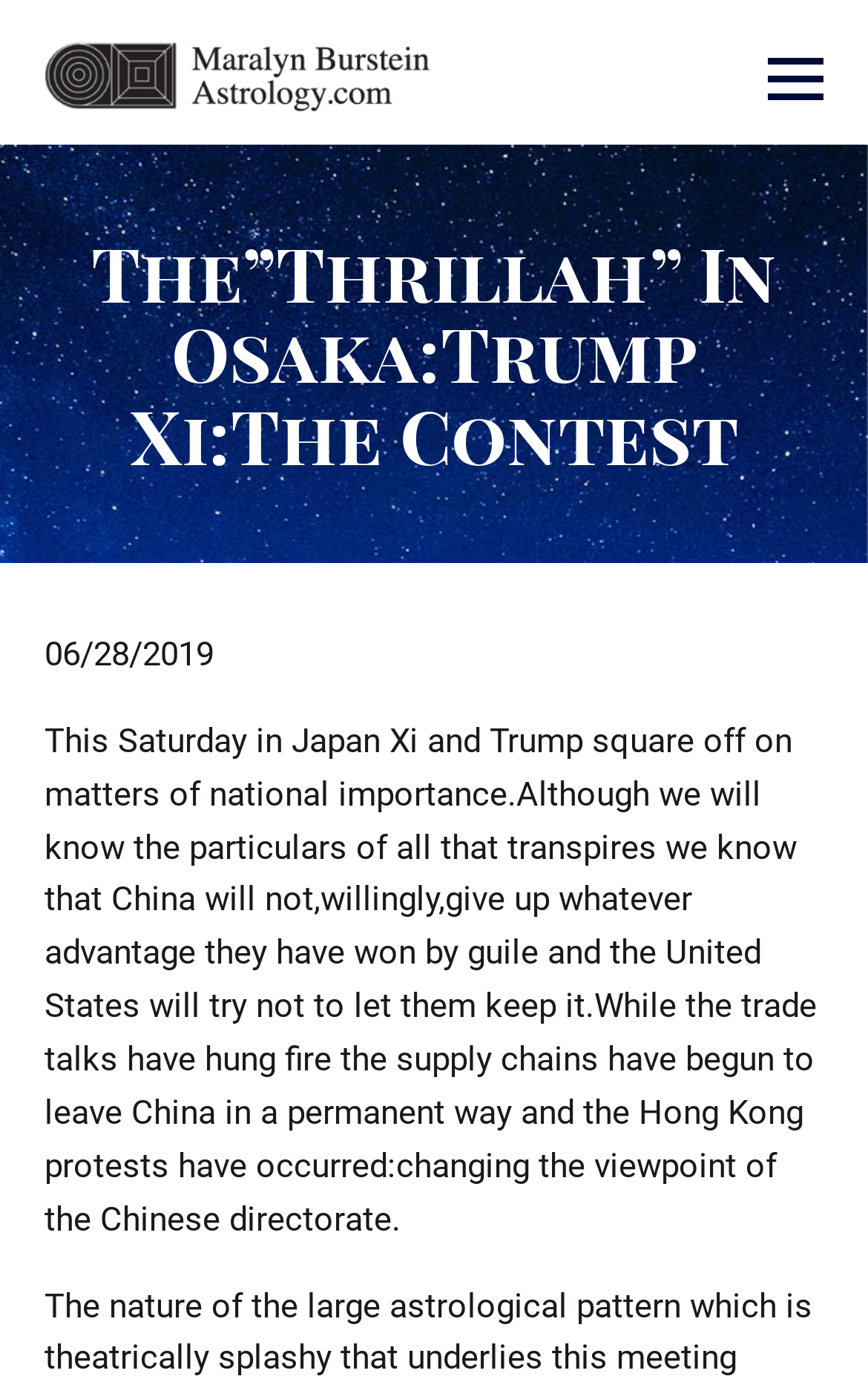Identify the webpage's primary heading and generate its text.

The”Thrillah” In Osaka:Trump Xi:The Contest